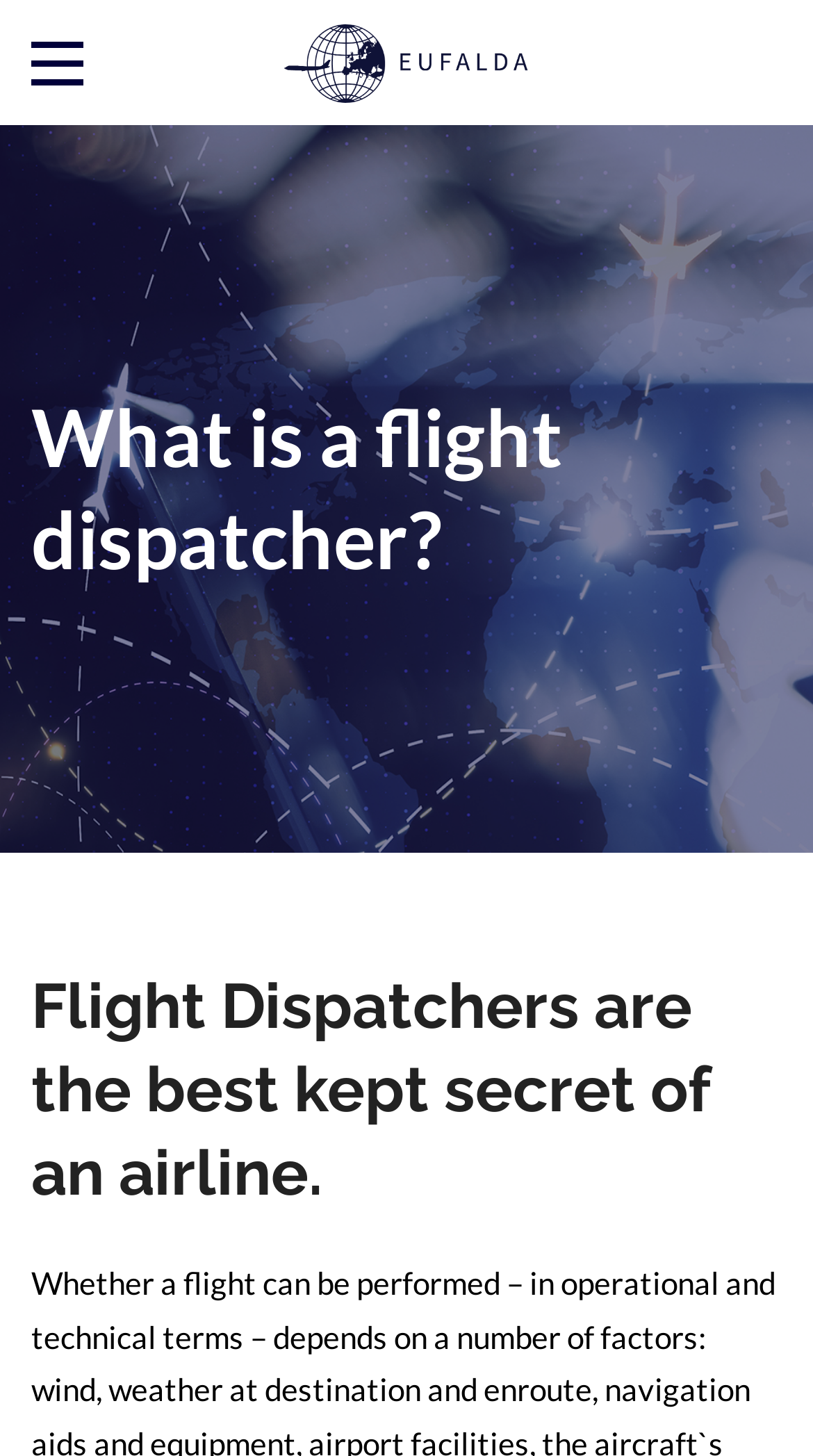Using the elements shown in the image, answer the question comprehensively: What is the organization mentioned on the webpage?

The link 'EUFALDA EUFALDA EUFALDA EUFALDA' and the images with the description 'EUFALDA' suggest that EUFALDA is an organization related to the content of the webpage.